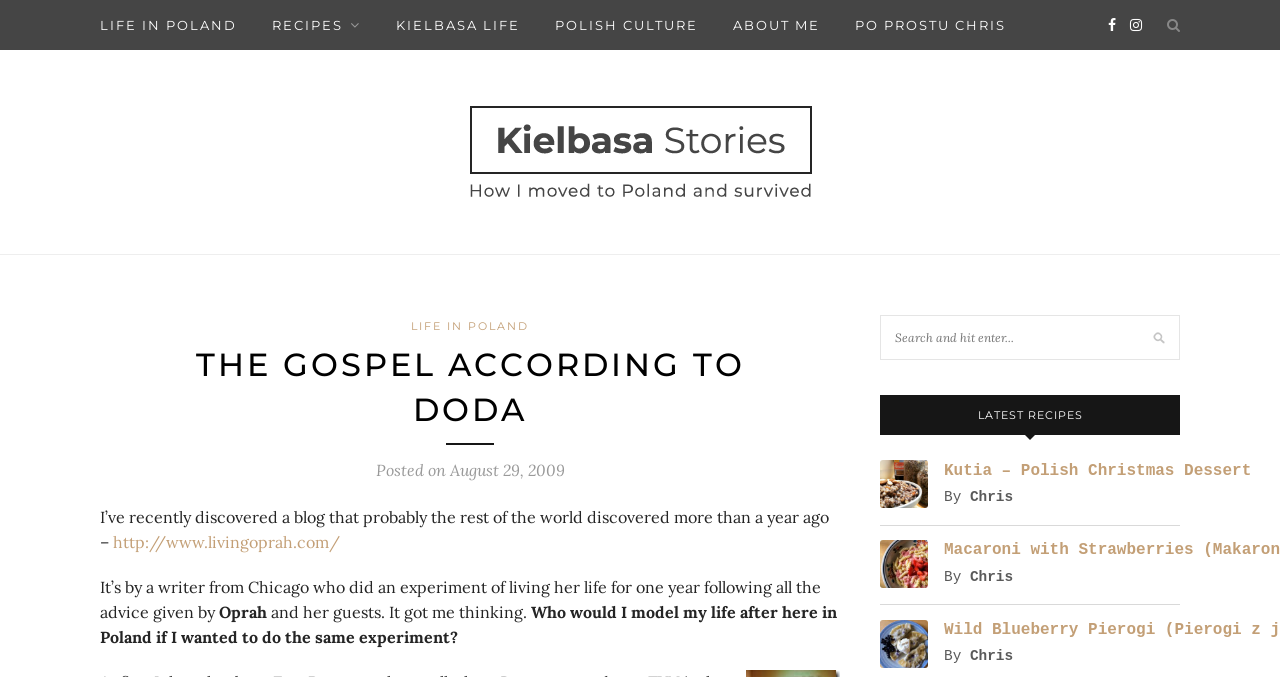Please locate the bounding box coordinates of the element that should be clicked to complete the given instruction: "Read the 'THE GOSPEL ACCORDING TO DODA' article".

[0.136, 0.507, 0.598, 0.639]